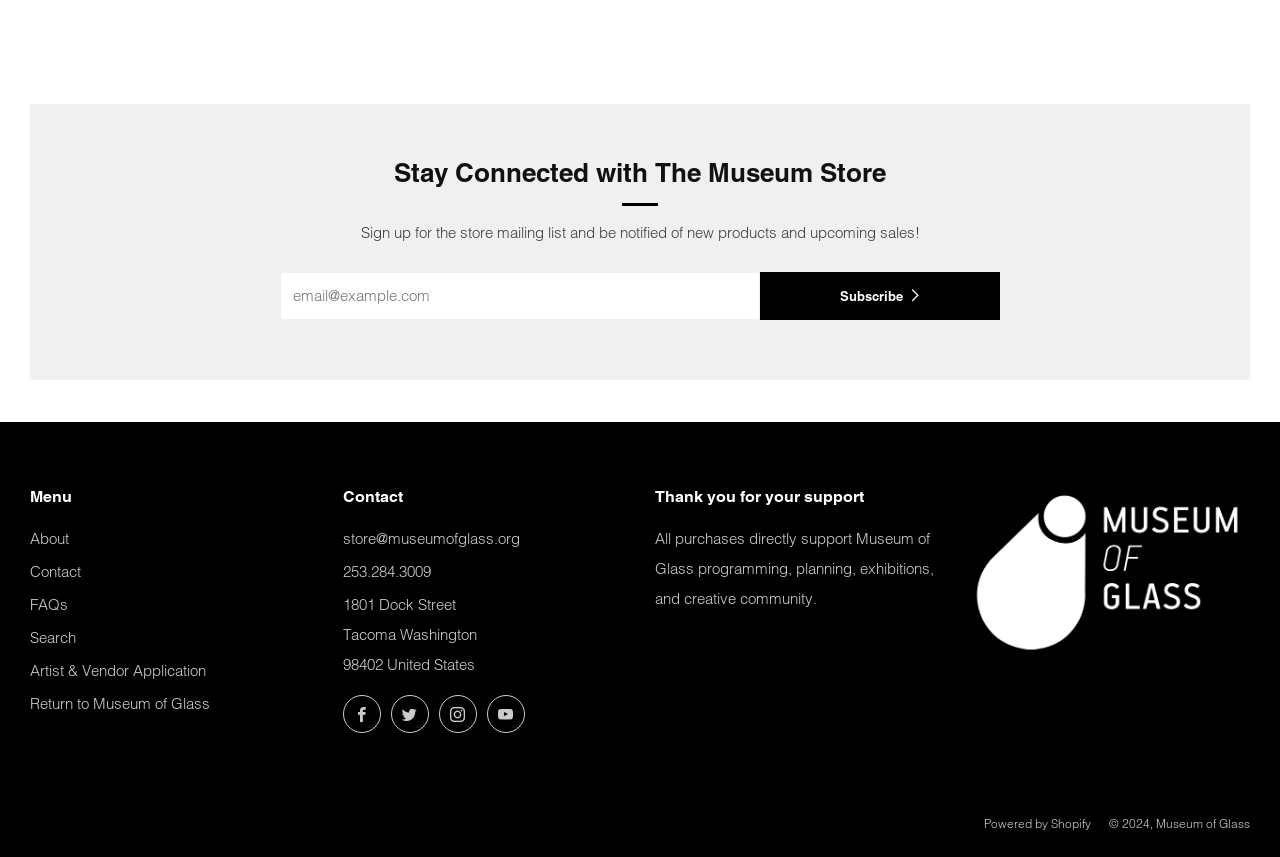Determine the bounding box coordinates of the clickable region to follow the instruction: "Contact the Museum of Glass via email".

[0.268, 0.617, 0.406, 0.64]